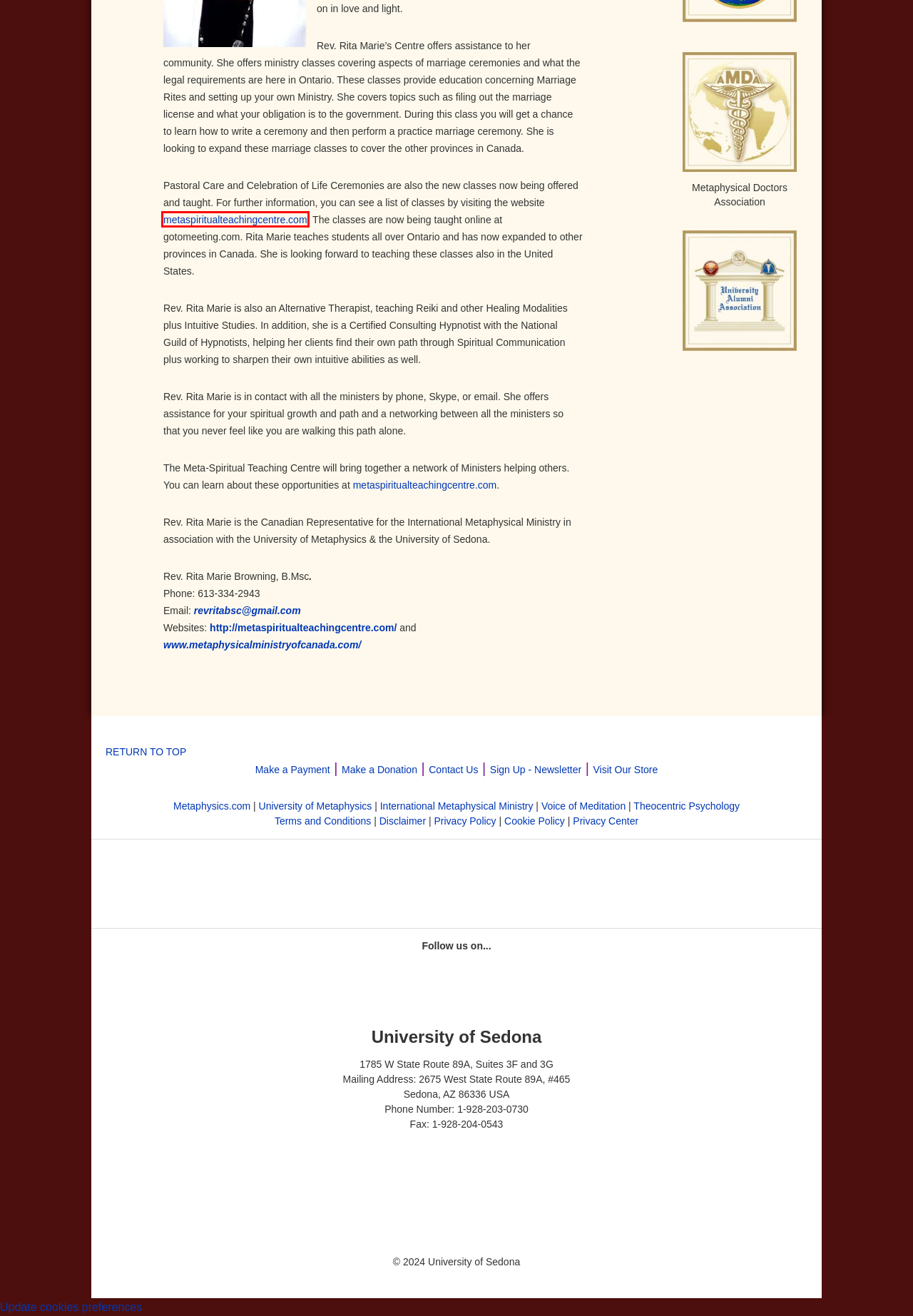Observe the screenshot of a webpage with a red bounding box around an element. Identify the webpage description that best fits the new page after the element inside the bounding box is clicked. The candidates are:
A. Our Metaphysical Store - Metaphysics.com
B. Disclaimer - University of Sedona
C. Privacy - University of Sedona
D. Meta Spiritual Teaching Centre
E. Cookie Policy - University of Sedona
F. Newsletter - University of Sedona
G. Terms & Conditions - University of Sedona
H. Make a Payment - University of Sedona

D